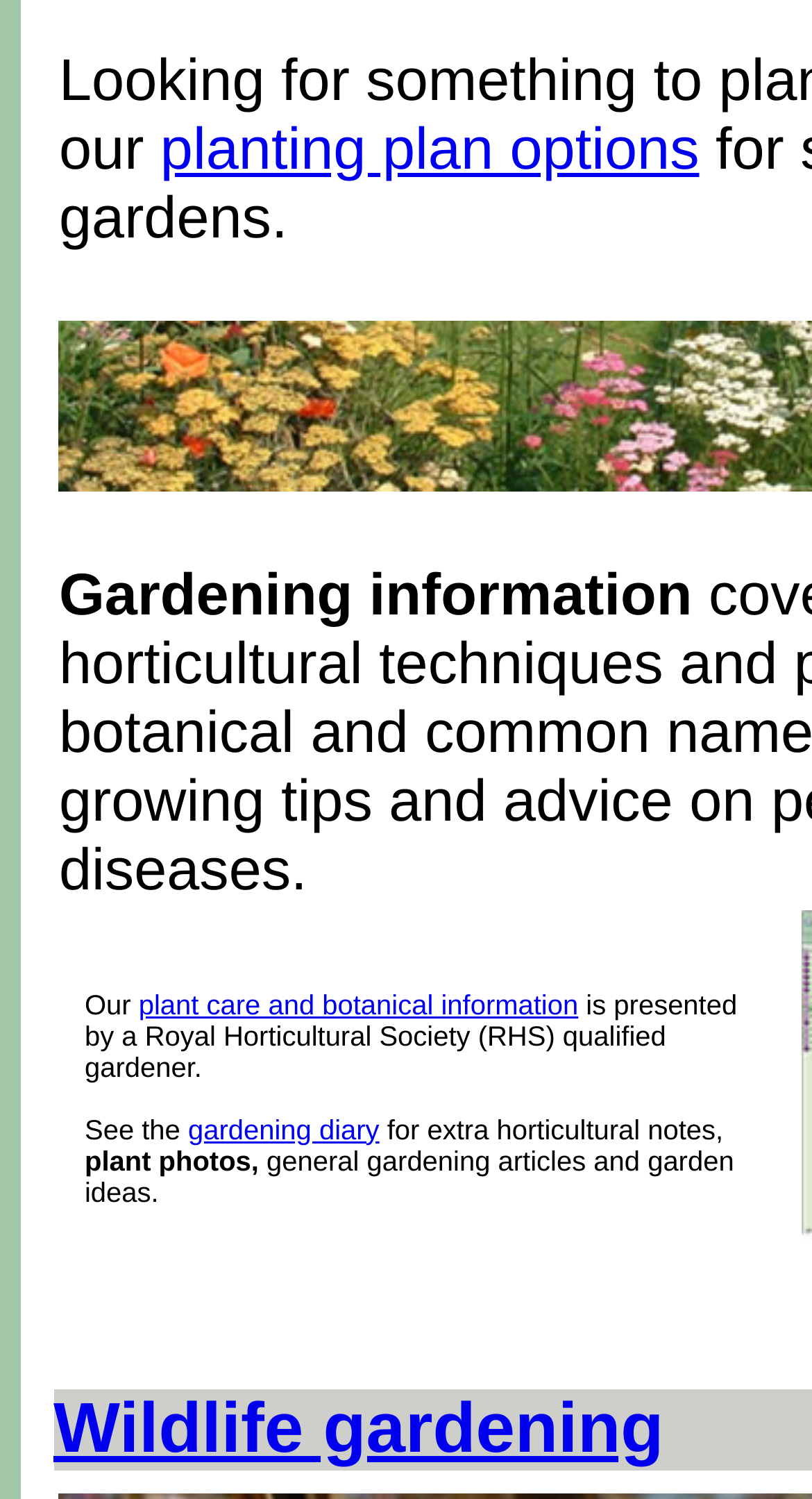Provide the bounding box coordinates of the HTML element this sentence describes: "gardening diary". The bounding box coordinates consist of four float numbers between 0 and 1, i.e., [left, top, right, bottom].

[0.232, 0.743, 0.467, 0.764]